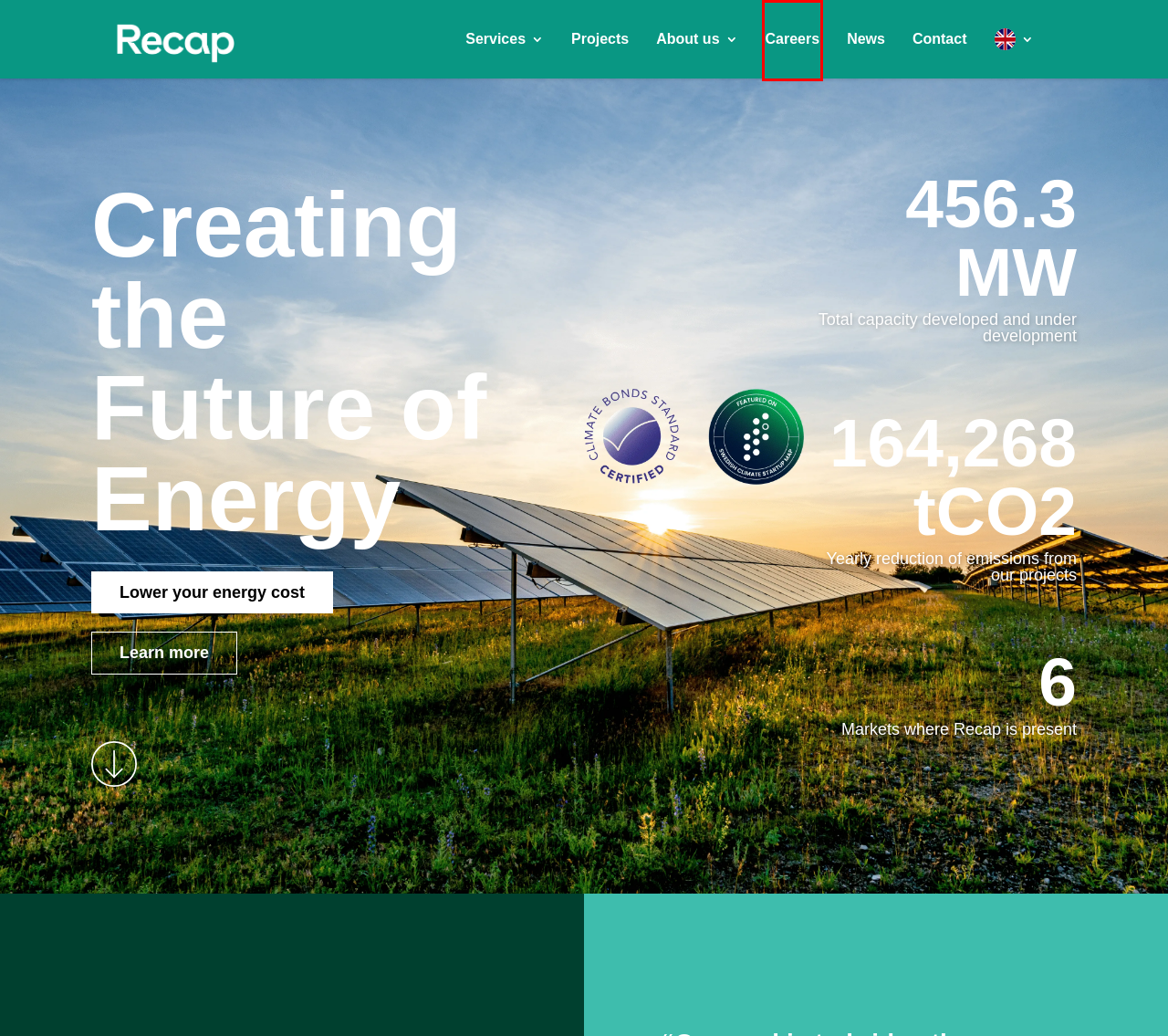You are provided with a screenshot of a webpage that includes a red rectangle bounding box. Please choose the most appropriate webpage description that matches the new webpage after clicking the element within the red bounding box. Here are the candidates:
A. Contact Us - Recap Energy
B. Careers - Recap Energy
C. News - Recap Energy
D. Gomà-Camps - Recap Energy
E. Danosa - Recap Energy
F. Team - Recap Energy
G. Projects - Recap Energy
H. About us - Recap Energy

B